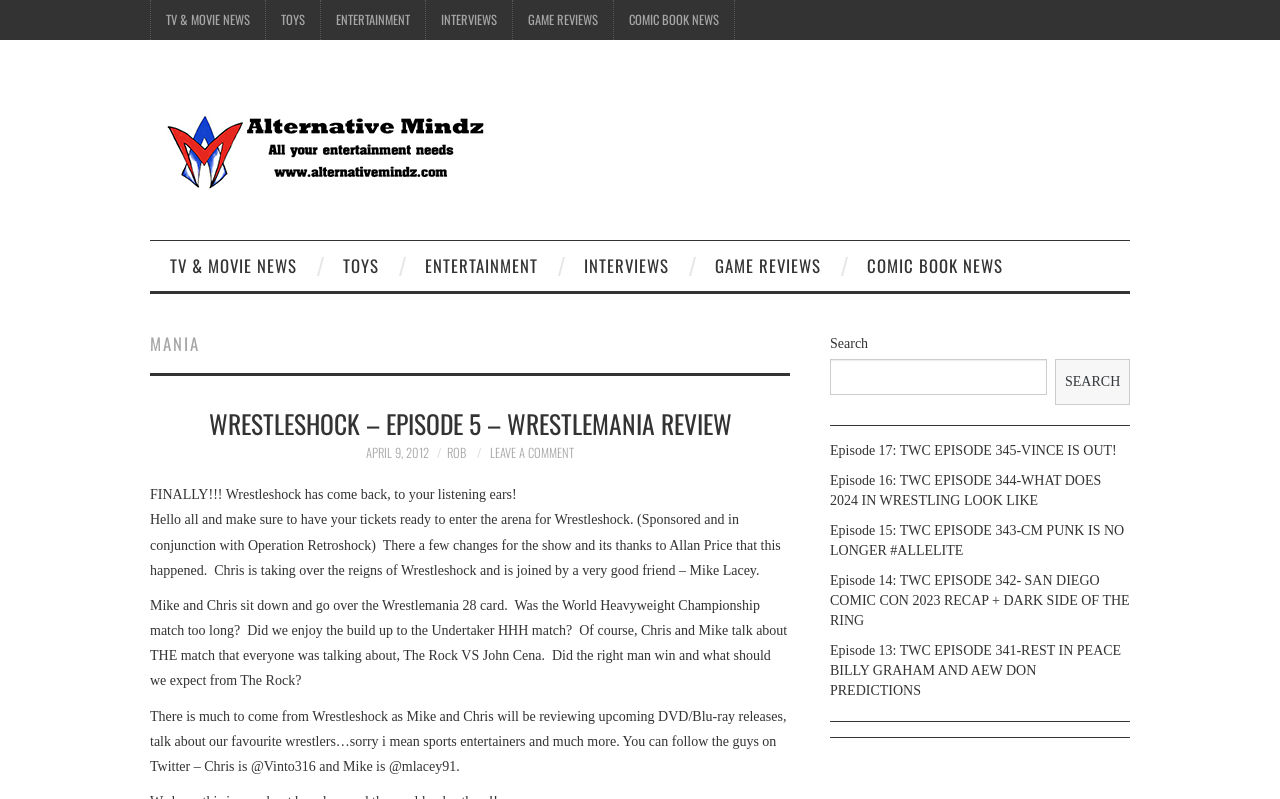From the details in the image, provide a thorough response to the question: How many episodes of TWC are listed on the webpage?

I counted the number of links with titles starting with 'Episode' and found that there are 5 episodes of TWC listed on the webpage.